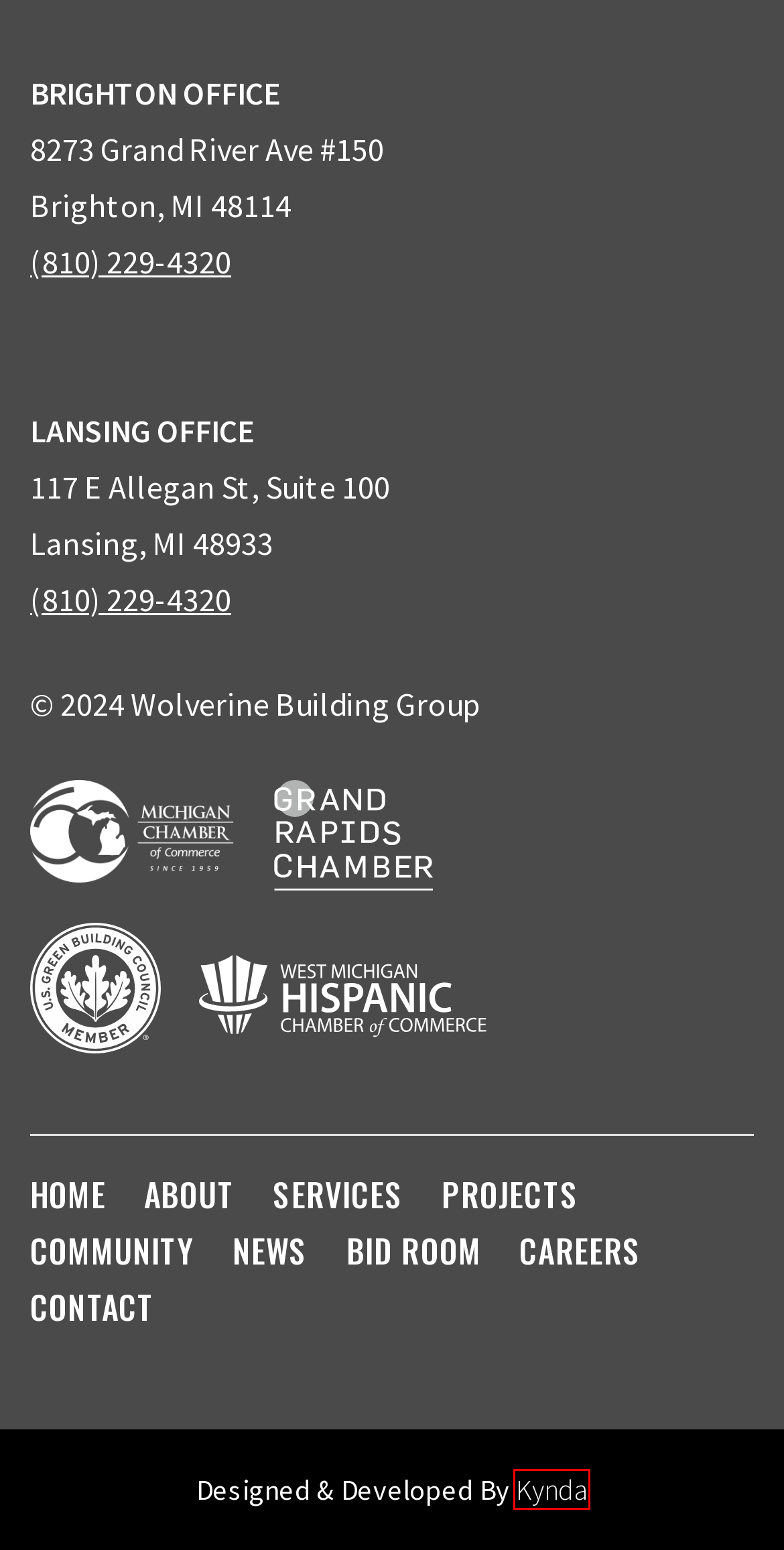Review the screenshot of a webpage which includes a red bounding box around an element. Select the description that best fits the new webpage once the element in the bounding box is clicked. Here are the candidates:
A. Services - Wolverine Building Group - Wolverine Building Group
B. Kynda - Design, Digital, Marketing - Located in Grand Rapids
C. Contact - Wolverine Building Group - Wolverine Building Group
D. Community - Wolverine Building Group - Community Construction in MI - Wolverine Building Group
E. Careers - Wolverine Building Group
F. Bid Room - Wolverine Building Group - Wolverine Building Group
G. News - Wolverine Building Group - Wolverine Building Group
H. About - Wolverine Building Group - Wolverine Building Group

B